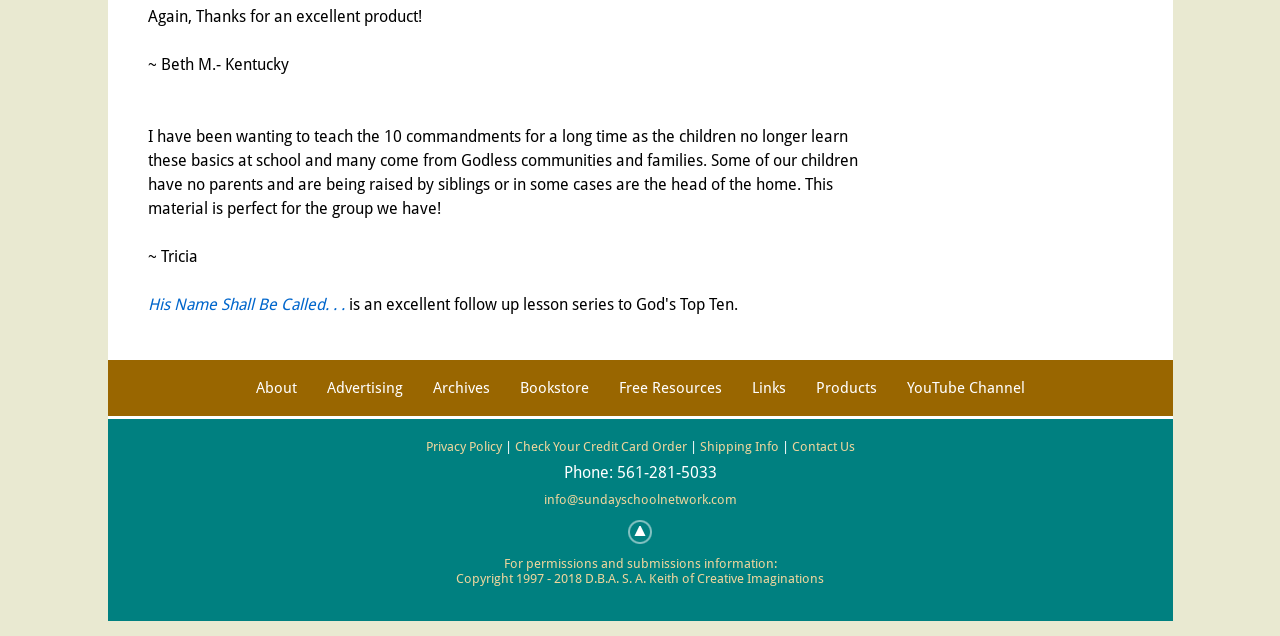Please determine the bounding box coordinates for the element that should be clicked to follow these instructions: "Go to Caselaw Access Project Home".

None